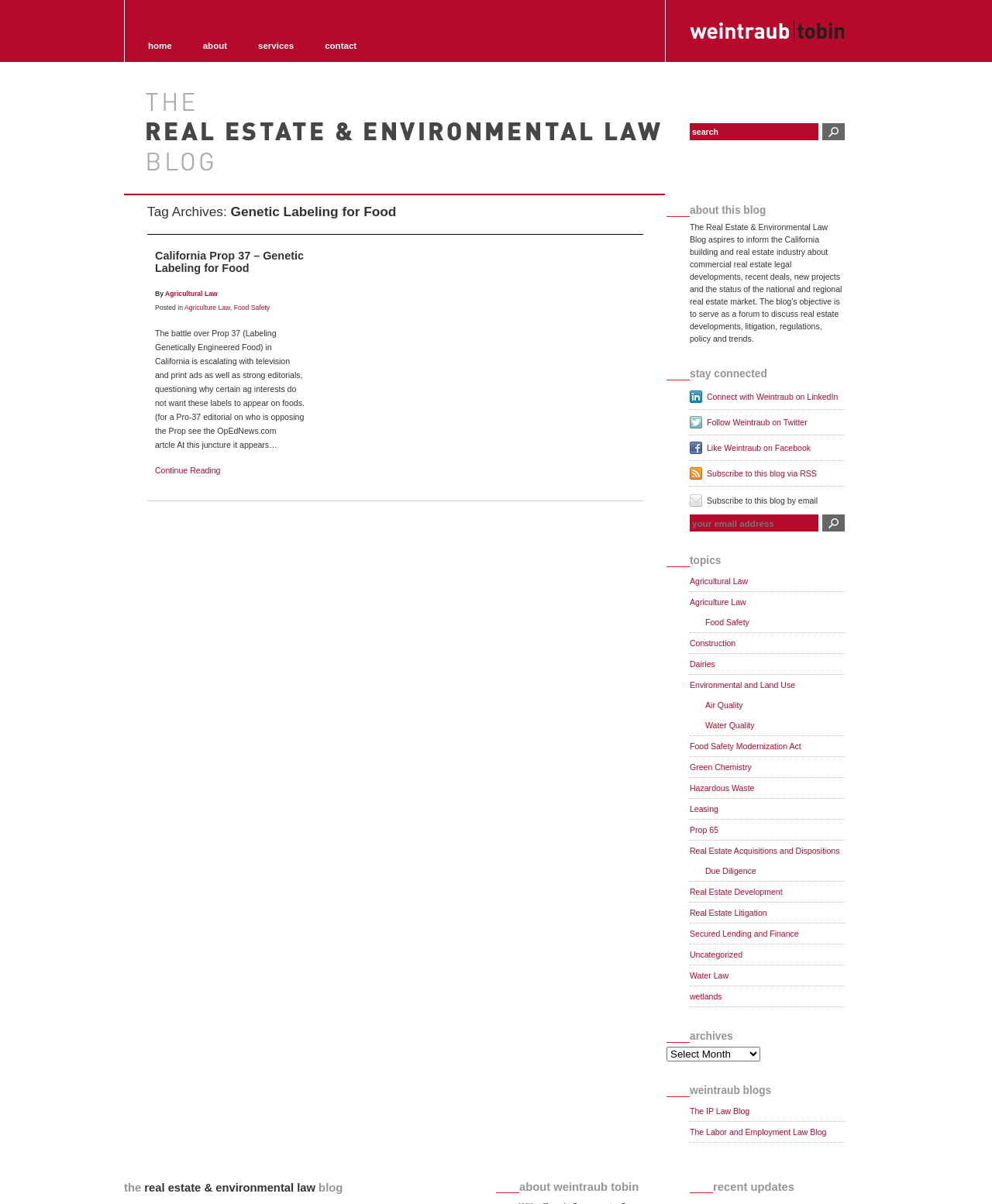Reply to the question below using a single word or brief phrase:
What are the social media platforms where I can connect with Weintraub?

LinkedIn, Twitter, Facebook